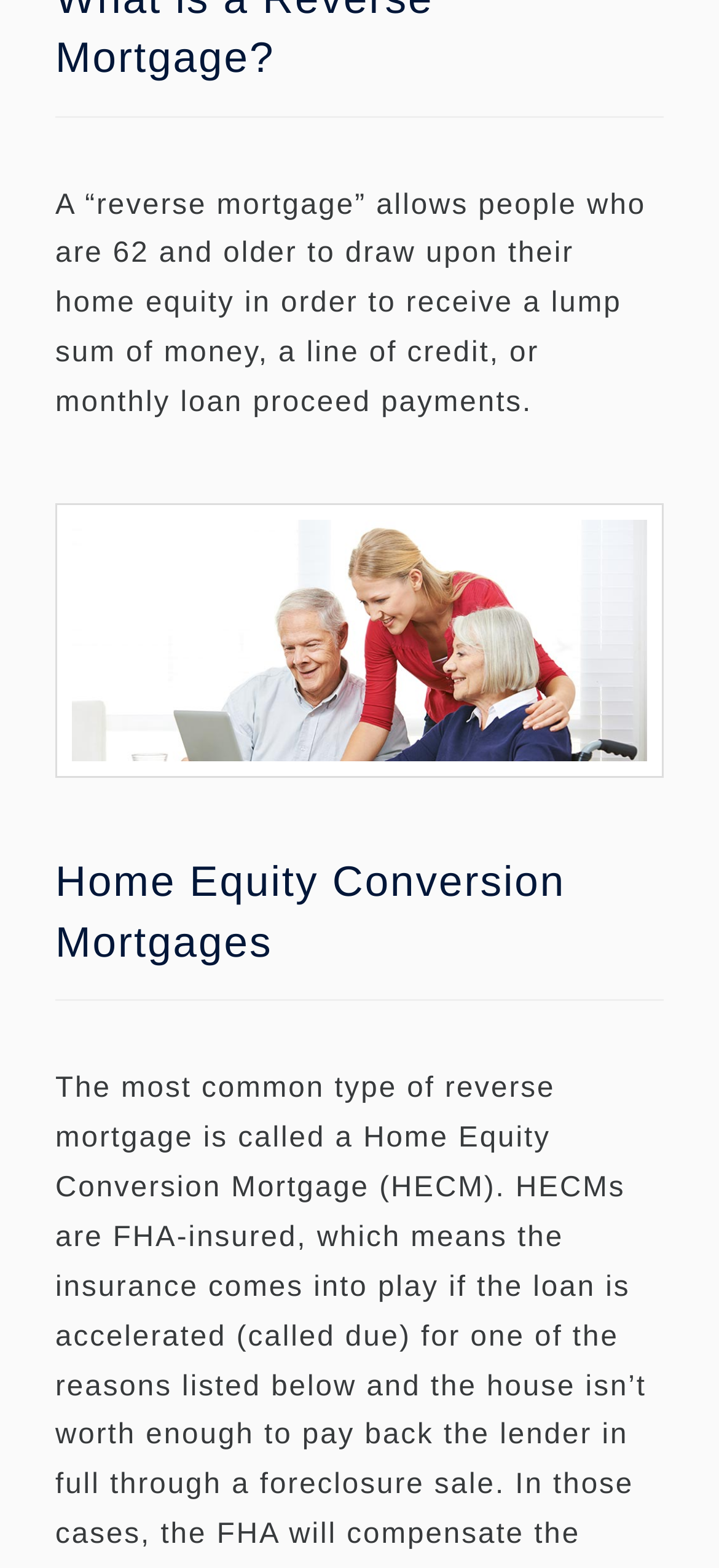Given the element description, predict the bounding box coordinates in the format (top-left x, top-left y, bottom-right x, bottom-right y), using floating point numbers between 0 and 1: aria-label="Email Address" name="email" placeholder="Email Address"

[0.103, 0.403, 0.941, 0.454]